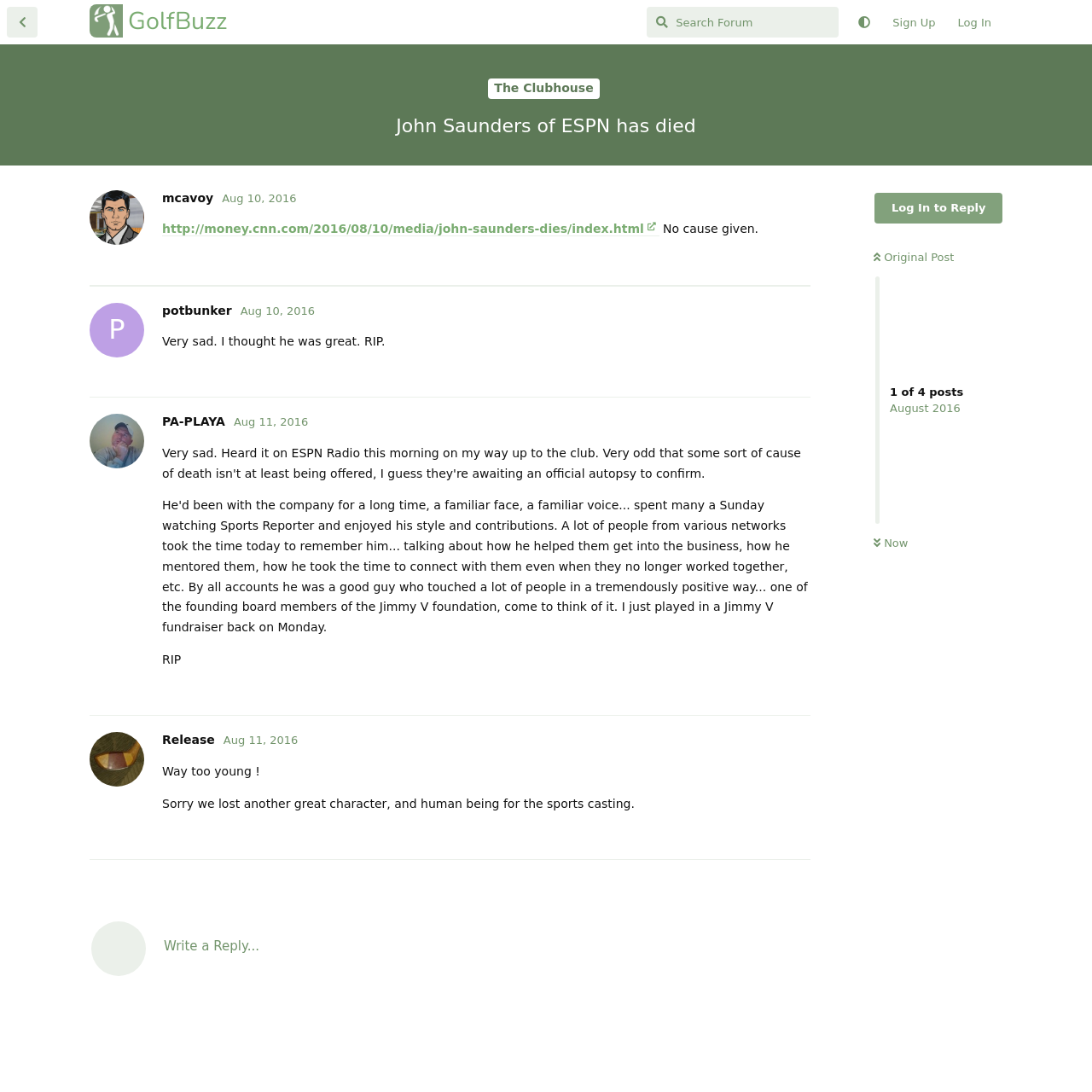Please examine the image and answer the question with a detailed explanation:
What is the topic of discussion on this webpage?

Based on the webpage content, it appears that the topic of discussion is the death of John Saunders, an ESPN personality, as indicated by the heading 'John Saunders of ESPN has died' and the subsequent articles and comments.